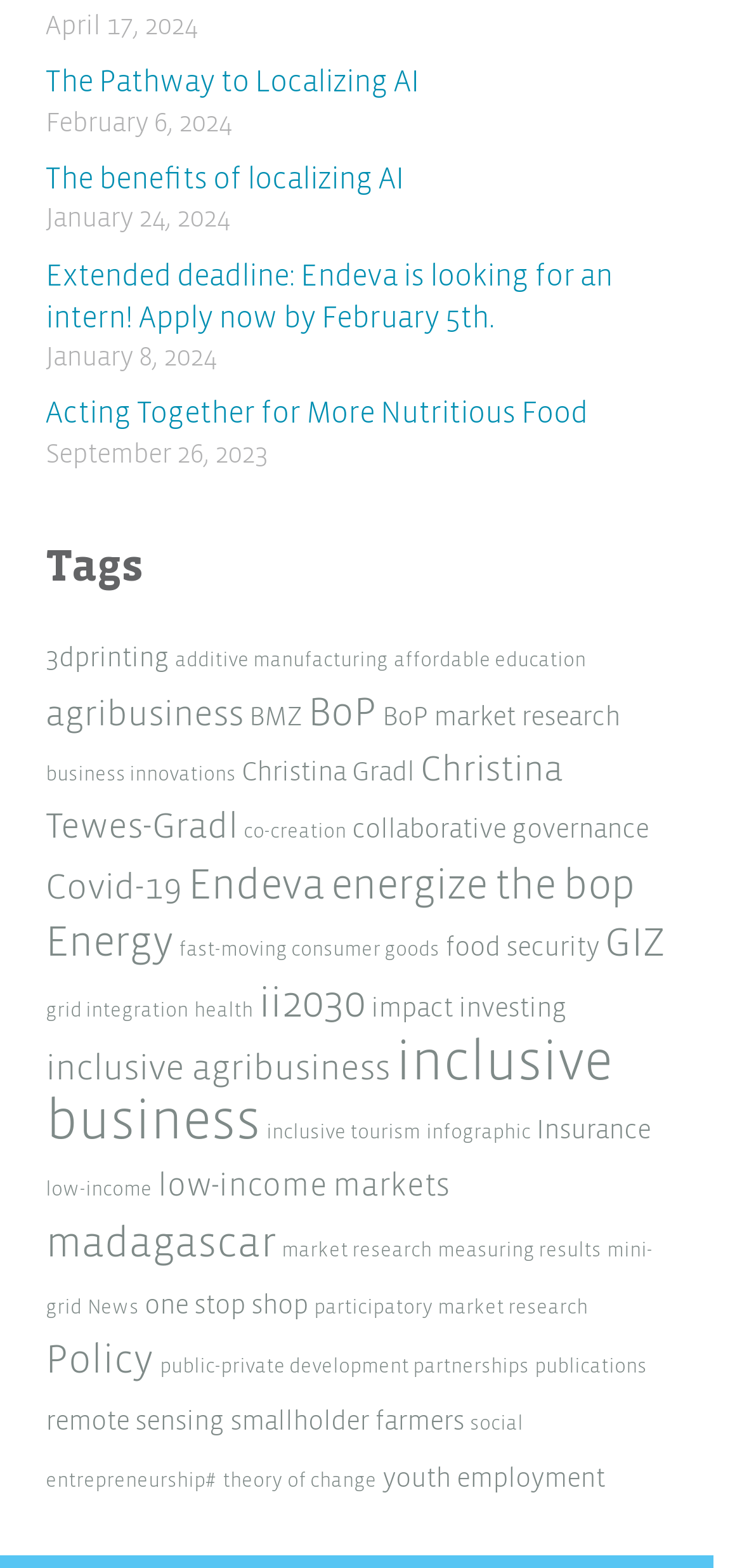Answer this question using a single word or a brief phrase:
Is there an article about health?

yes